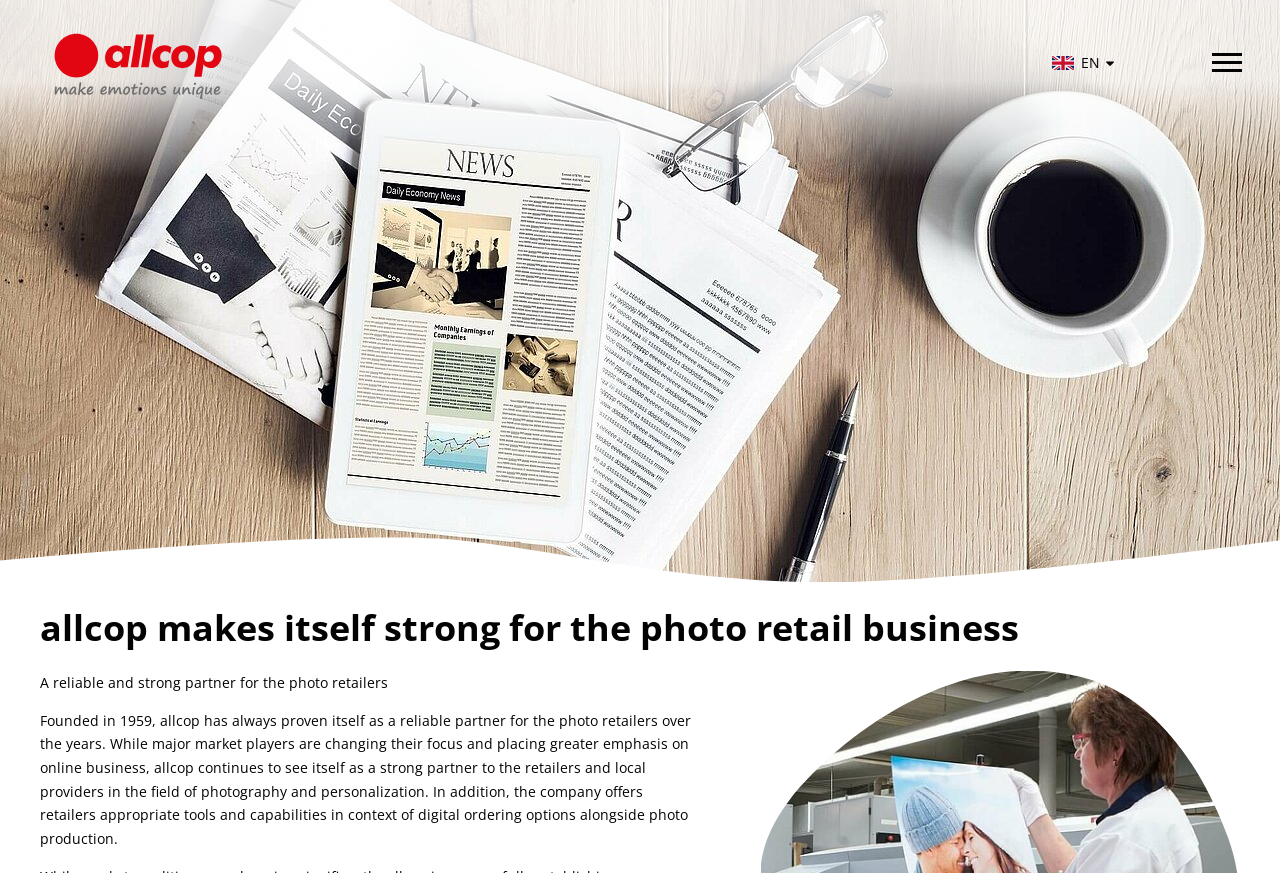Given the webpage screenshot and the description, determine the bounding box coordinates (top-left x, top-left y, bottom-right x, bottom-right y) that define the location of the UI element matching this description: parent_node: EN

[0.947, 0.055, 0.97, 0.088]